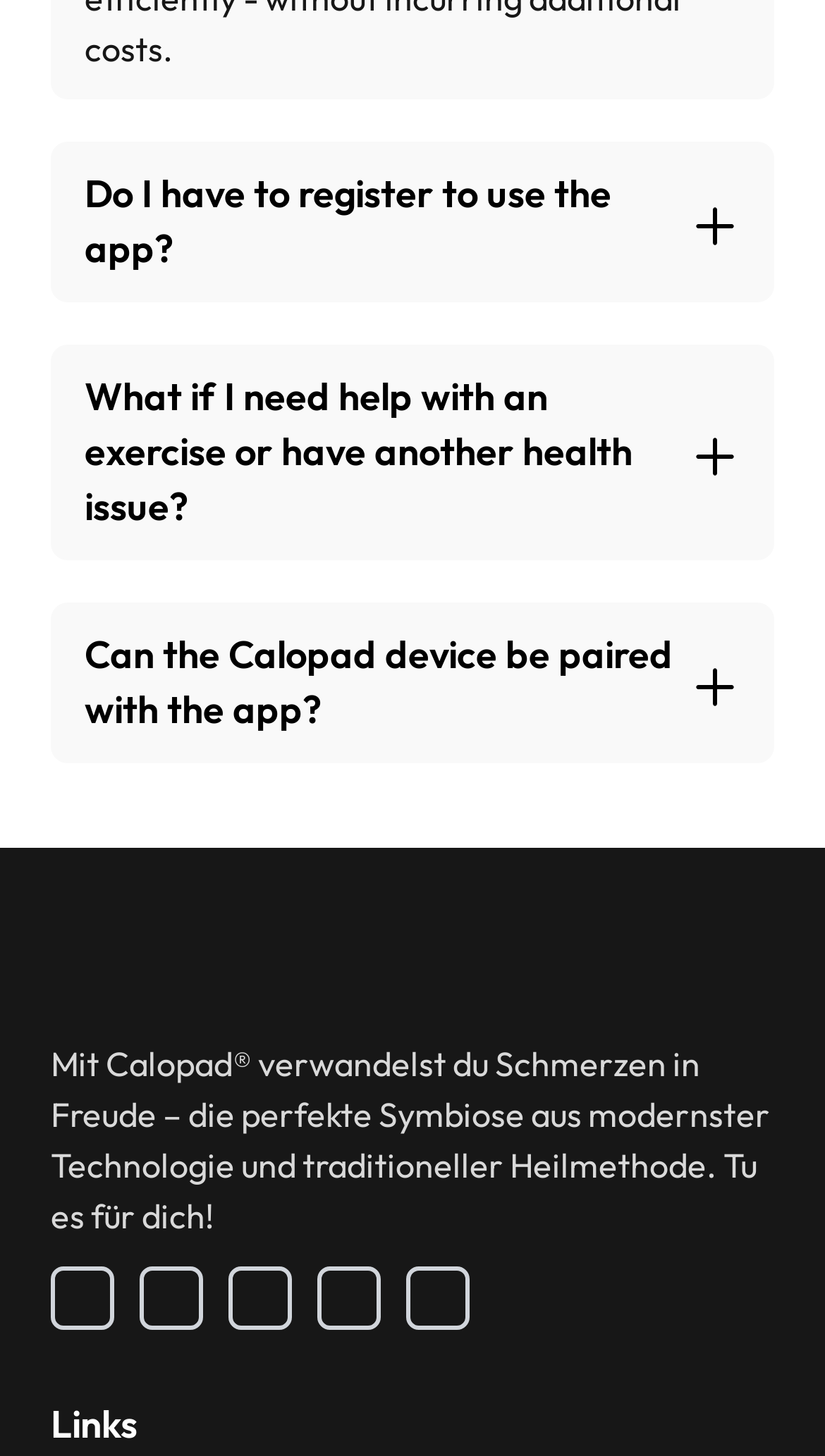Is registration required to use the app?
Please analyze the image and answer the question with as much detail as possible.

According to the webpage, after downloading the app, users will be asked to create an account, which implies that registration is required to use the app.